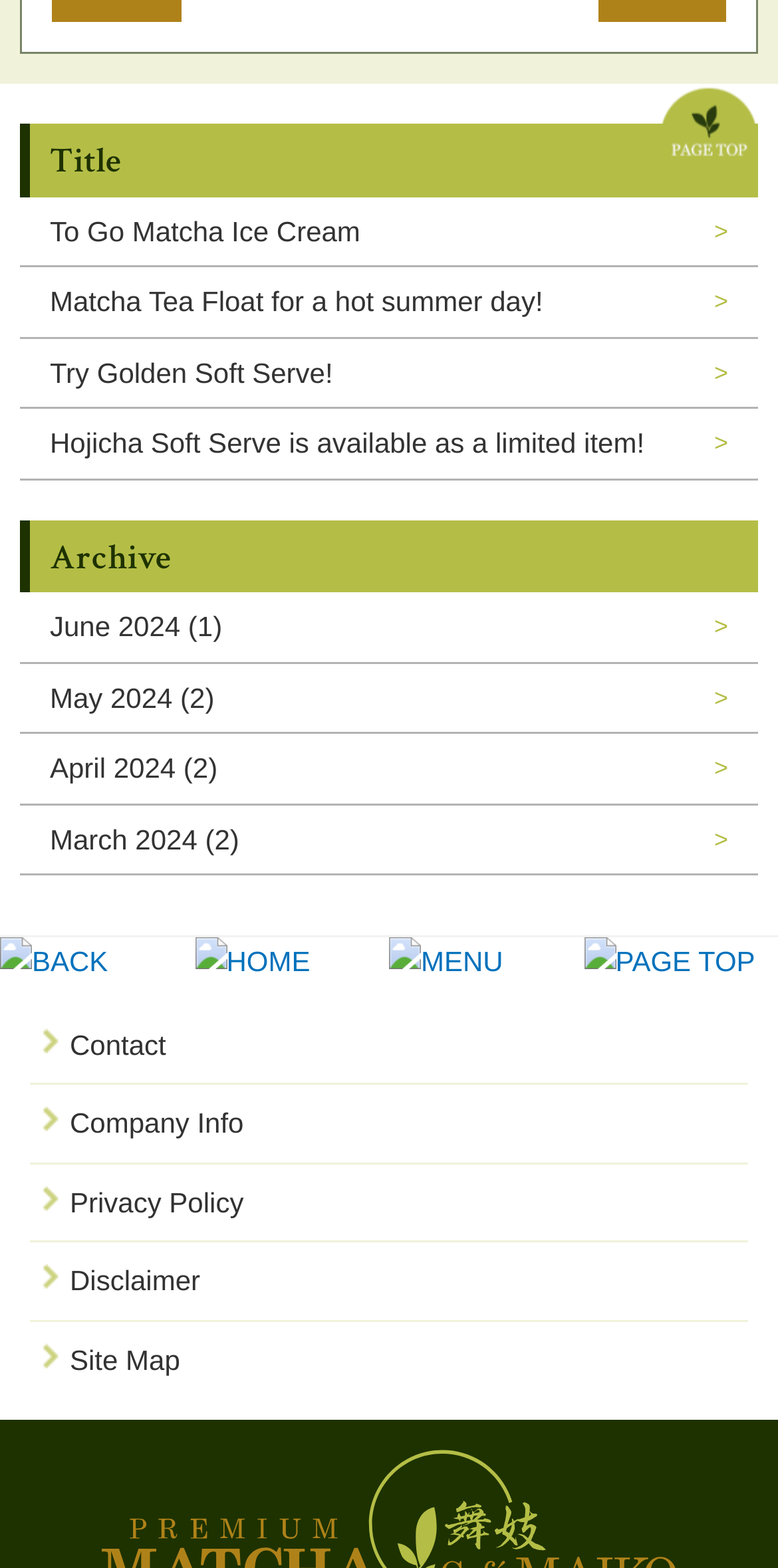Please specify the bounding box coordinates of the area that should be clicked to accomplish the following instruction: "Click on BACK". The coordinates should consist of four float numbers between 0 and 1, i.e., [left, top, right, bottom].

[0.0, 0.598, 0.25, 0.629]